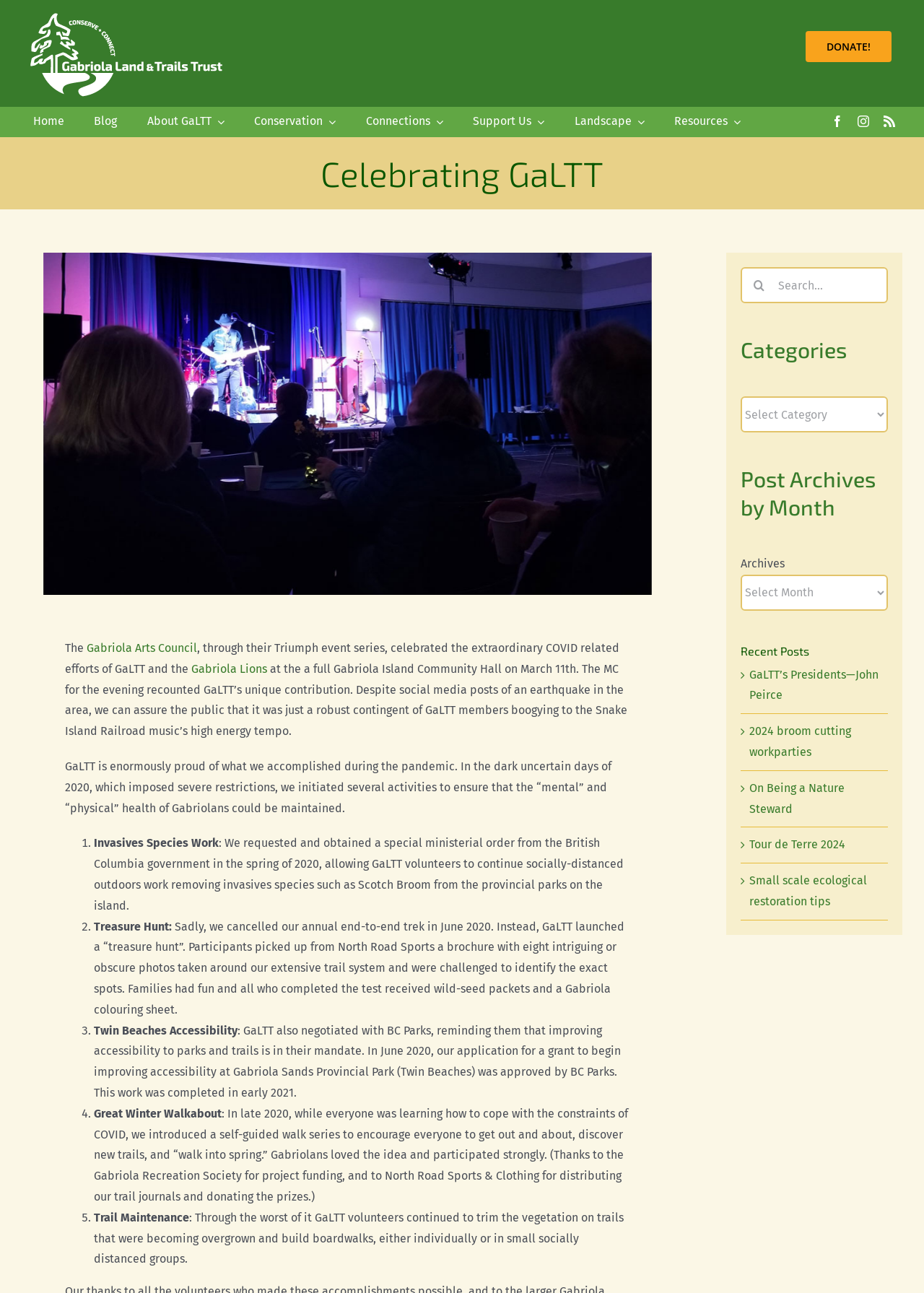Please find and report the bounding box coordinates of the element to click in order to perform the following action: "Click the Post Comment button". The coordinates should be expressed as four float numbers between 0 and 1, in the format [left, top, right, bottom].

None